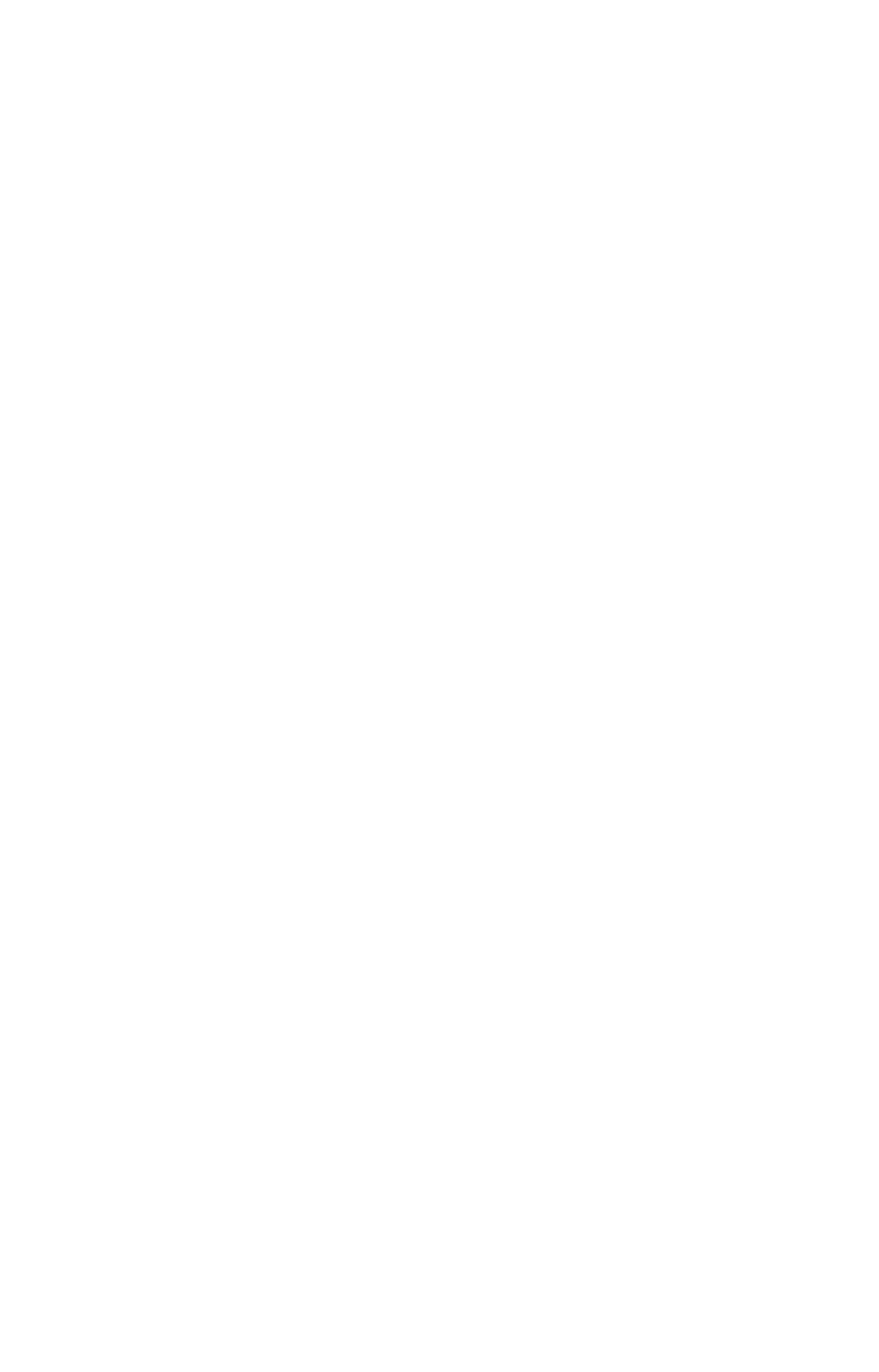Find and specify the bounding box coordinates that correspond to the clickable region for the instruction: "Go to Home".

None